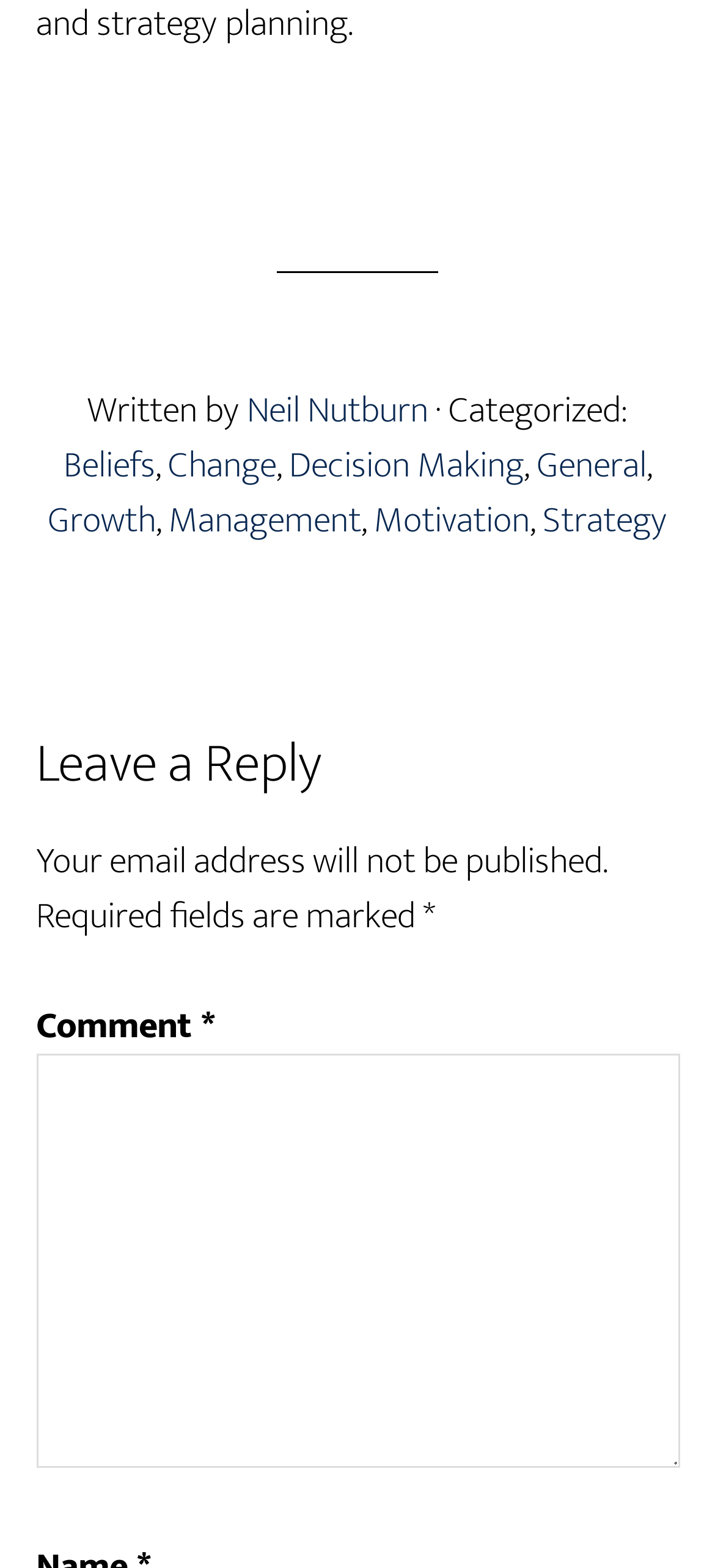What is the author's name?
Please answer the question with as much detail and depth as you can.

The author's name can be found in the footer section of the webpage, where it is written as 'Written by Neil Nutburn'.